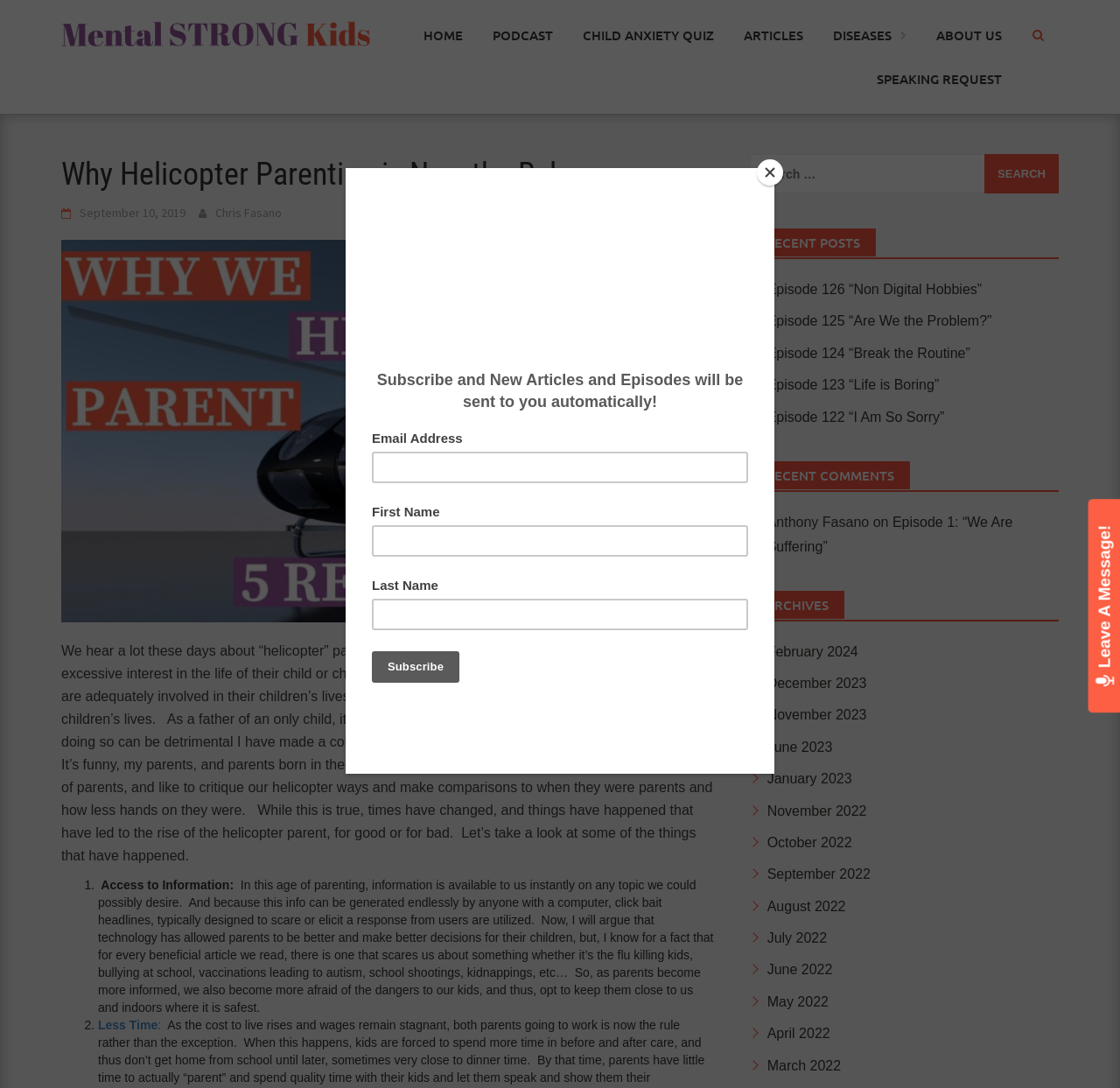Locate the bounding box coordinates of the region to be clicked to comply with the following instruction: "Click on the 'HOME' link". The coordinates must be four float numbers between 0 and 1, in the form [left, top, right, bottom].

[0.366, 0.012, 0.425, 0.052]